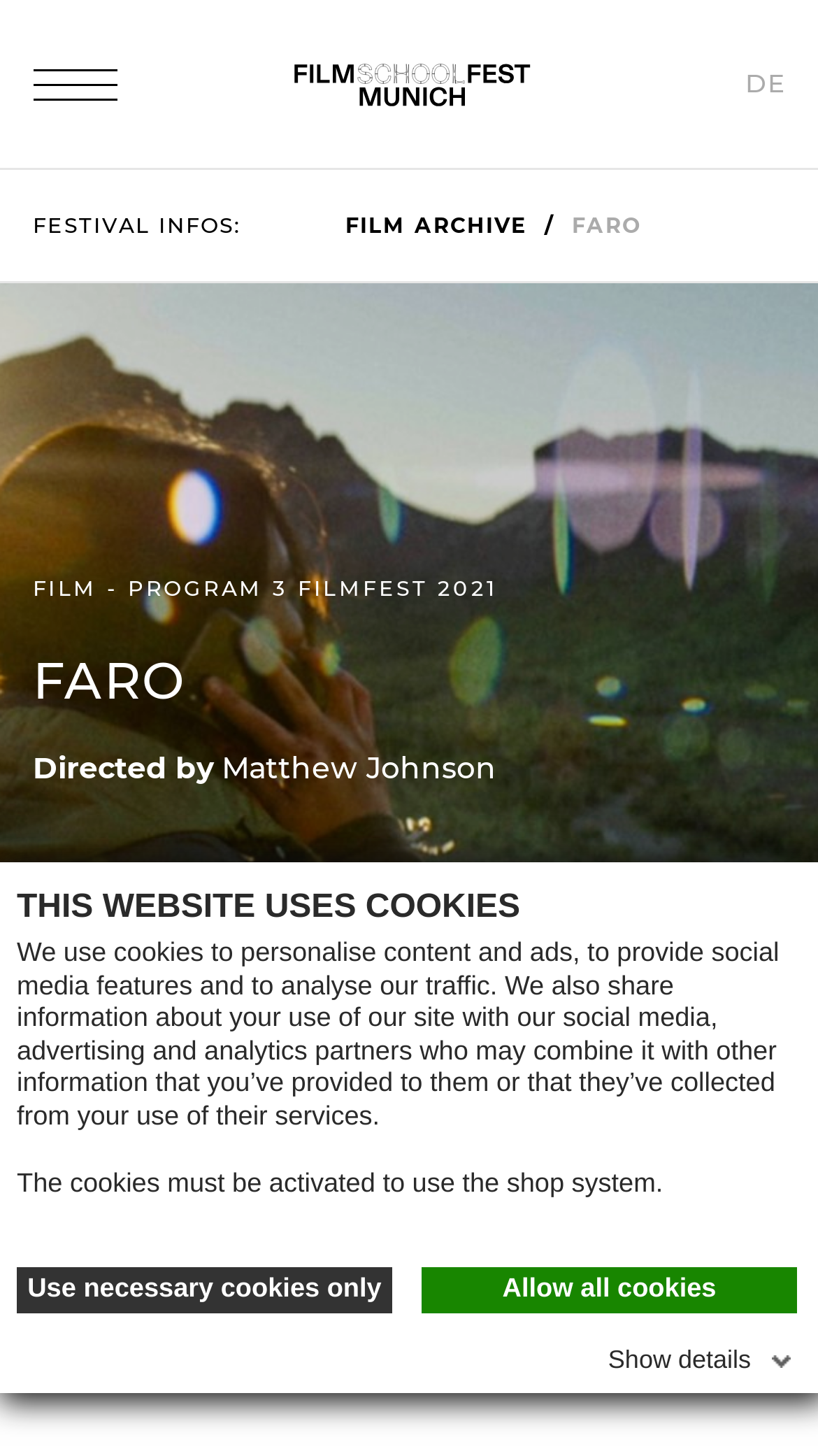Given the description: "December 2023", determine the bounding box coordinates of the UI element. The coordinates should be formatted as four float numbers between 0 and 1, [left, top, right, bottom].

None